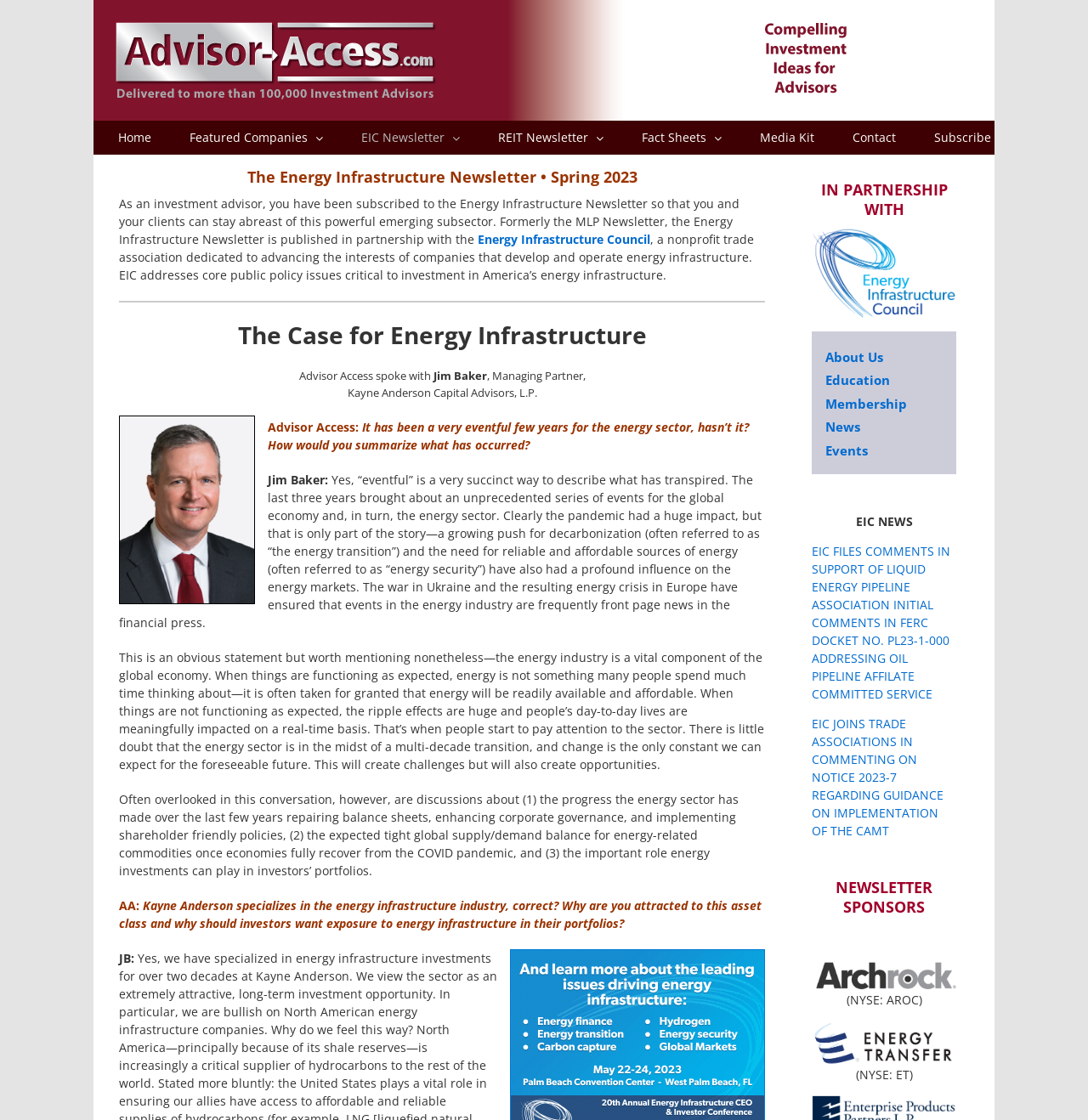Based on the image, please elaborate on the answer to the following question:
What is the name of the newsletter?

The name of the newsletter can be found in the heading element with the text 'The Energy Infrastructure Newsletter • Spring 2023'.